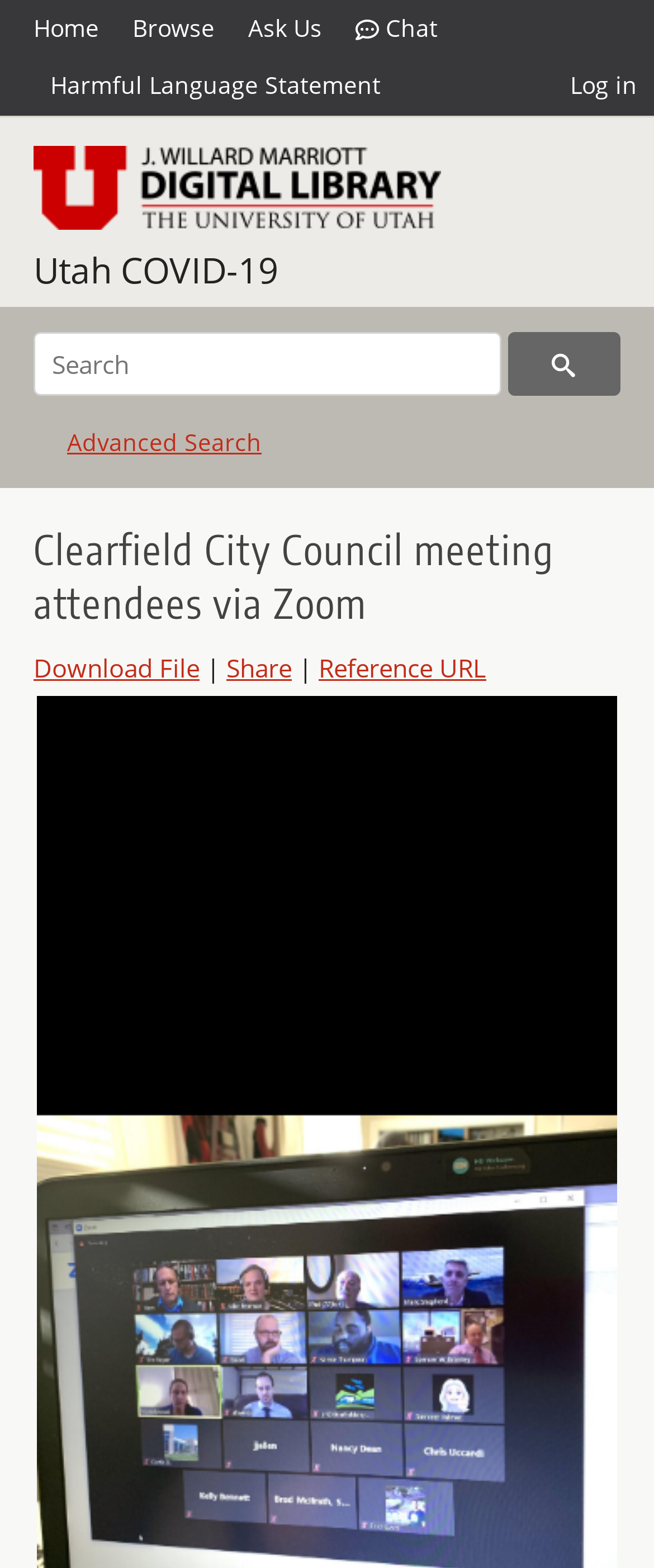Provide your answer in a single word or phrase: 
What is the purpose of the Download File link?

To download a file